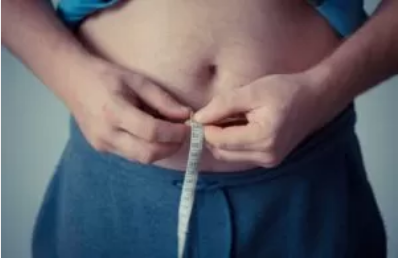Create a detailed narrative for the image.

The image depicts a close-up of a person's midsection, where the individual is using a measuring tape to check their waist size. The person is wearing a fitted blue shirt, while their lower body is covered by gray shorts. The focus is on their hands as they pull the measuring tape snugly around their abdomen, emphasizing a moment of self-assessment. The muted background creates a soft contrast against the person's skin tone, highlighting the act of measuring, which may symbolize a commitment to health, fitness, or personal wellness goals. This visual captures the essence of self-monitoring in the journey toward physical fitness or body positivity.